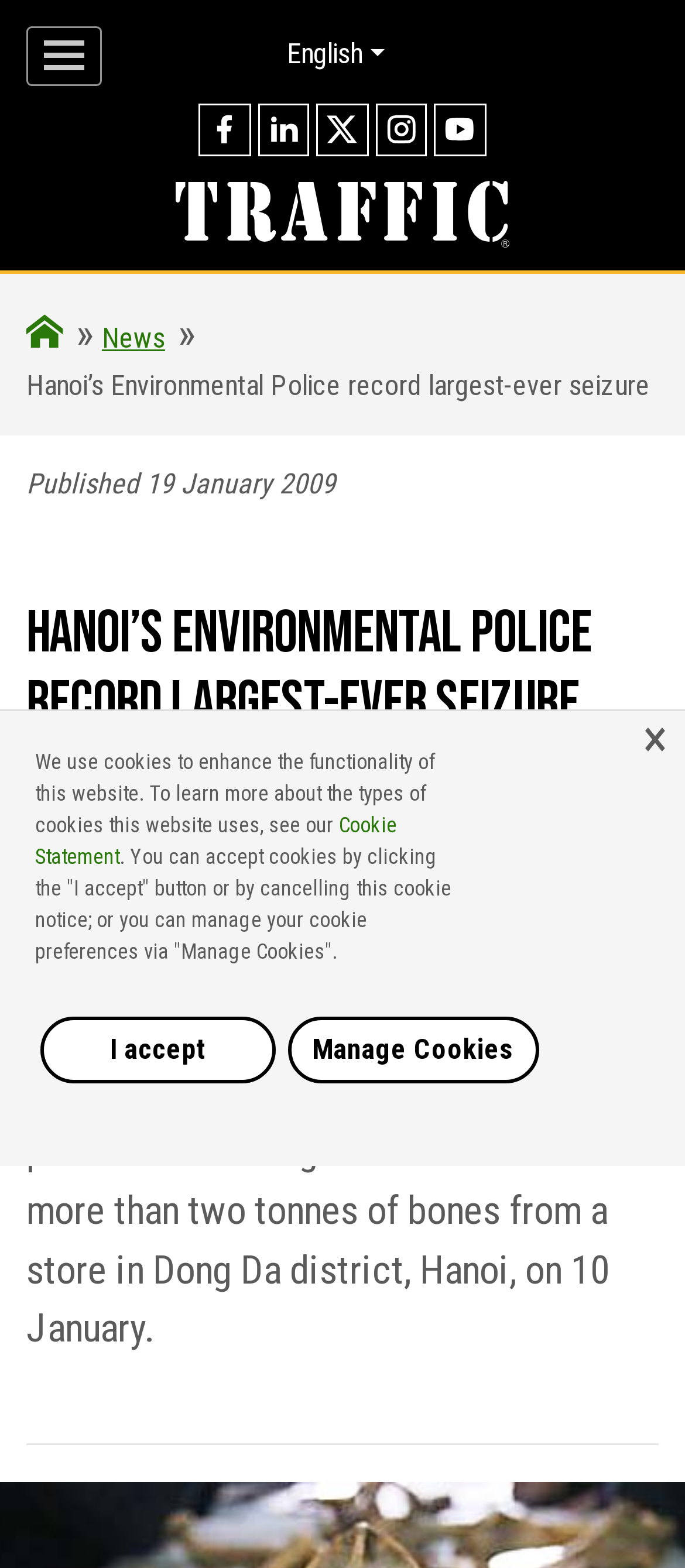What is the date of the news article?
Using the image, respond with a single word or phrase.

19 January 2009